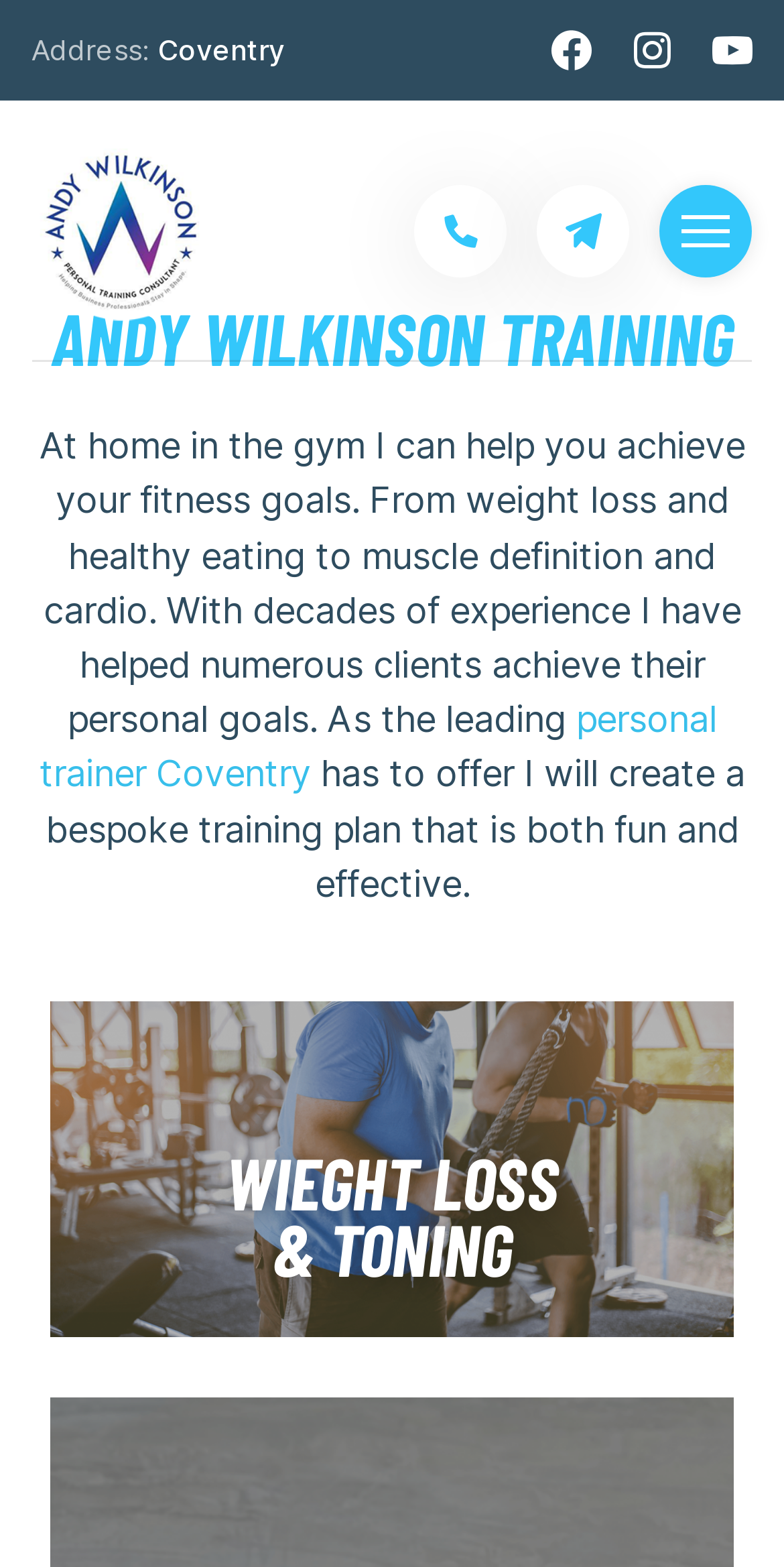What is one of the services offered by Andy Wilkinson?
Provide a well-explained and detailed answer to the question.

One of the services offered by Andy Wilkinson is weight loss training, which is mentioned as a link on the webpage with the text 'weight-loss-training-coventry'.